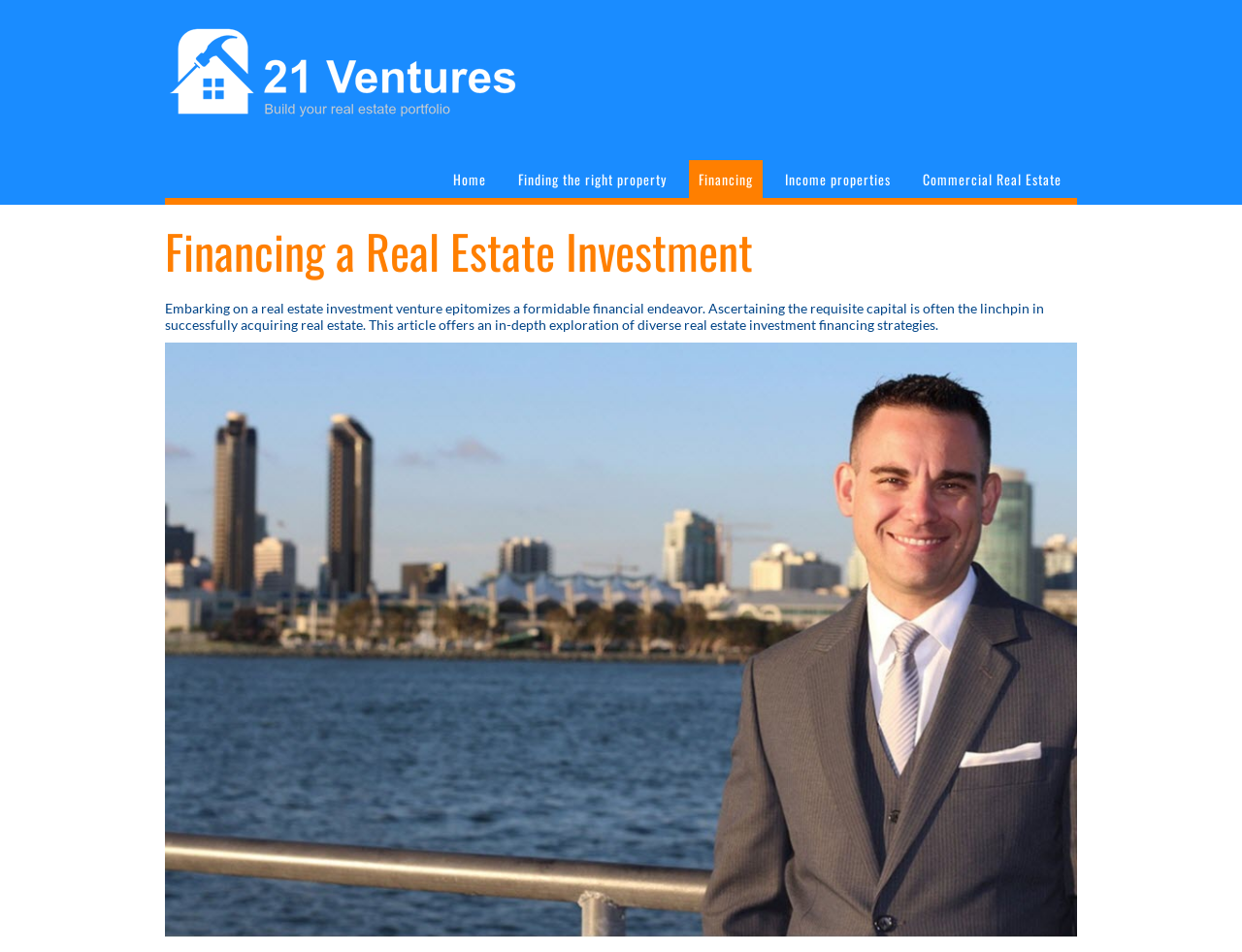Articulate a complete and detailed caption of the webpage elements.

The webpage is about financing a real estate investment, with a prominent heading at the top left of the page. Below the heading, there is a brief introductory paragraph that explains the importance of securing capital for a successful real estate investment venture. The paragraph is positioned at the top center of the page.

Above the heading, there is a logo or icon, represented by an image, at the top left corner of the page. Next to the logo, there is a link to the homepage. To the right of the homepage link, there are several navigation links, including "Finding the right property", "Financing", "Income properties", and "Commercial Real Estate", which are positioned horizontally across the top center of the page.

Below the introductory paragraph, there is a large image that takes up most of the page's width, likely an illustration related to real estate investment. The image is centered on the page, with some space above and below it.

Overall, the webpage has a clean and organized layout, with a clear focus on providing information about financing real estate investments.